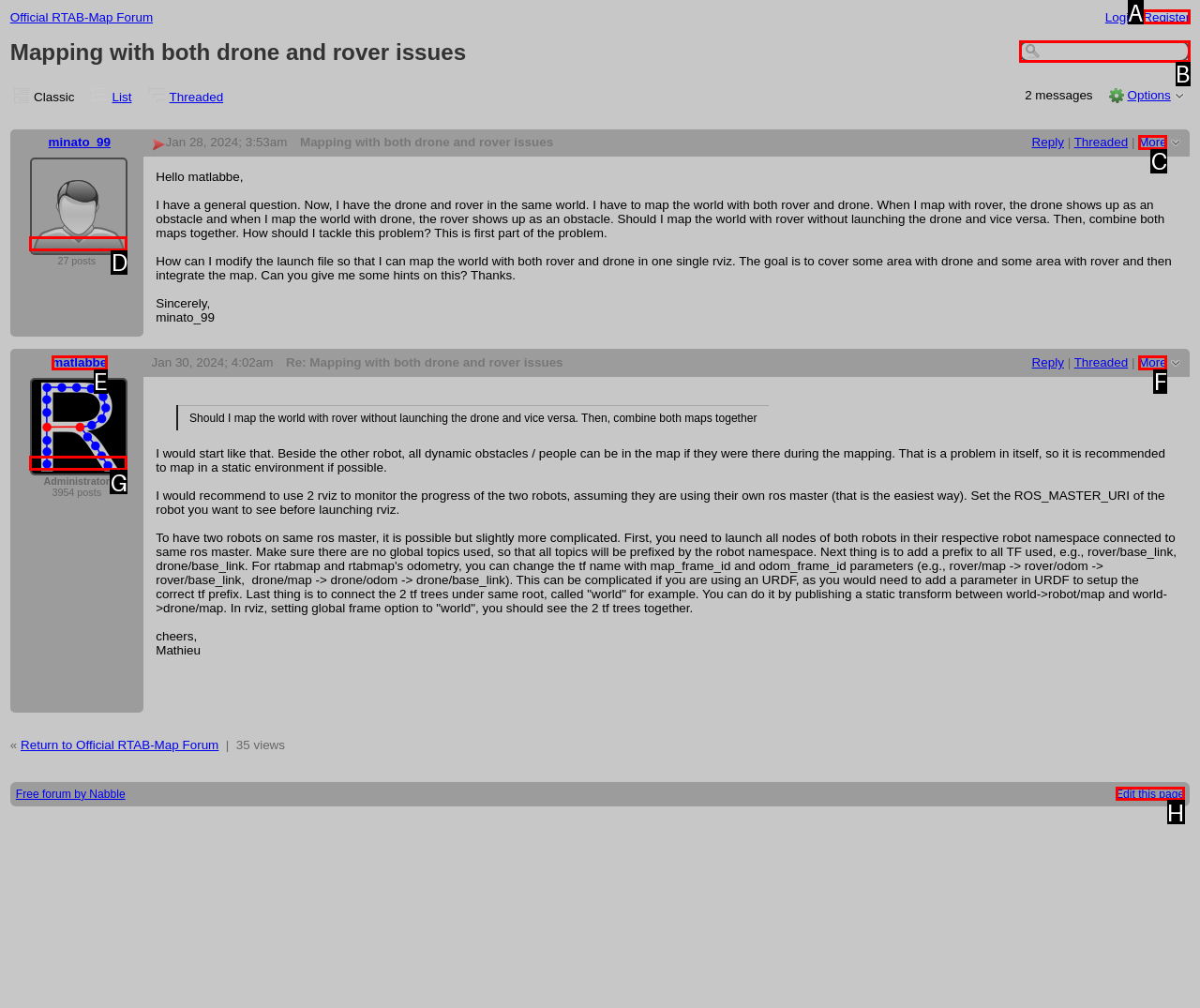Given the description: More, identify the matching HTML element. Provide the letter of the correct option.

F